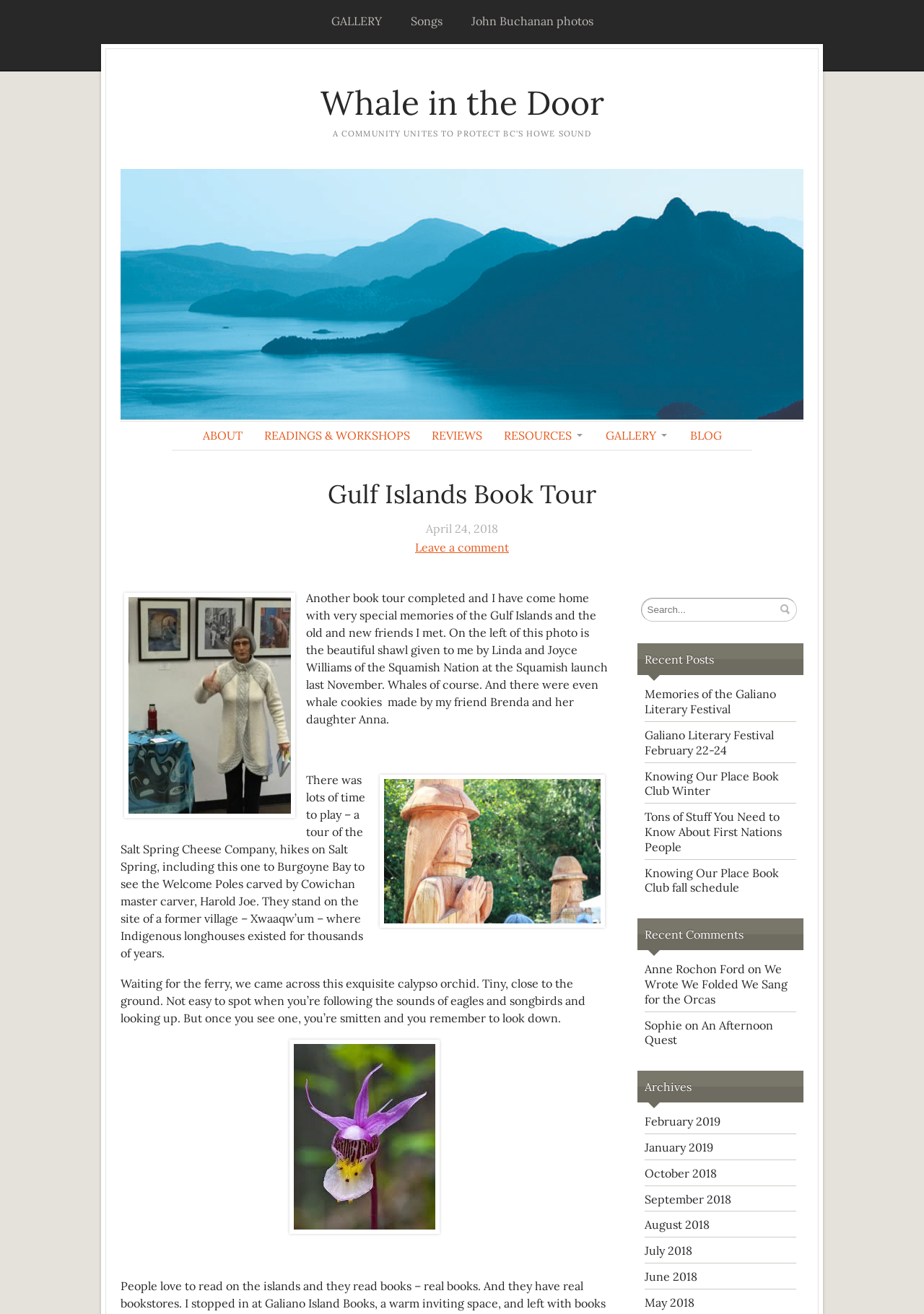Please find the bounding box coordinates in the format (top-left x, top-left y, bottom-right x, bottom-right y) for the given element description. Ensure the coordinates are floating point numbers between 0 and 1. Description: Galiano Literary Festival February 22-24

[0.698, 0.554, 0.838, 0.576]